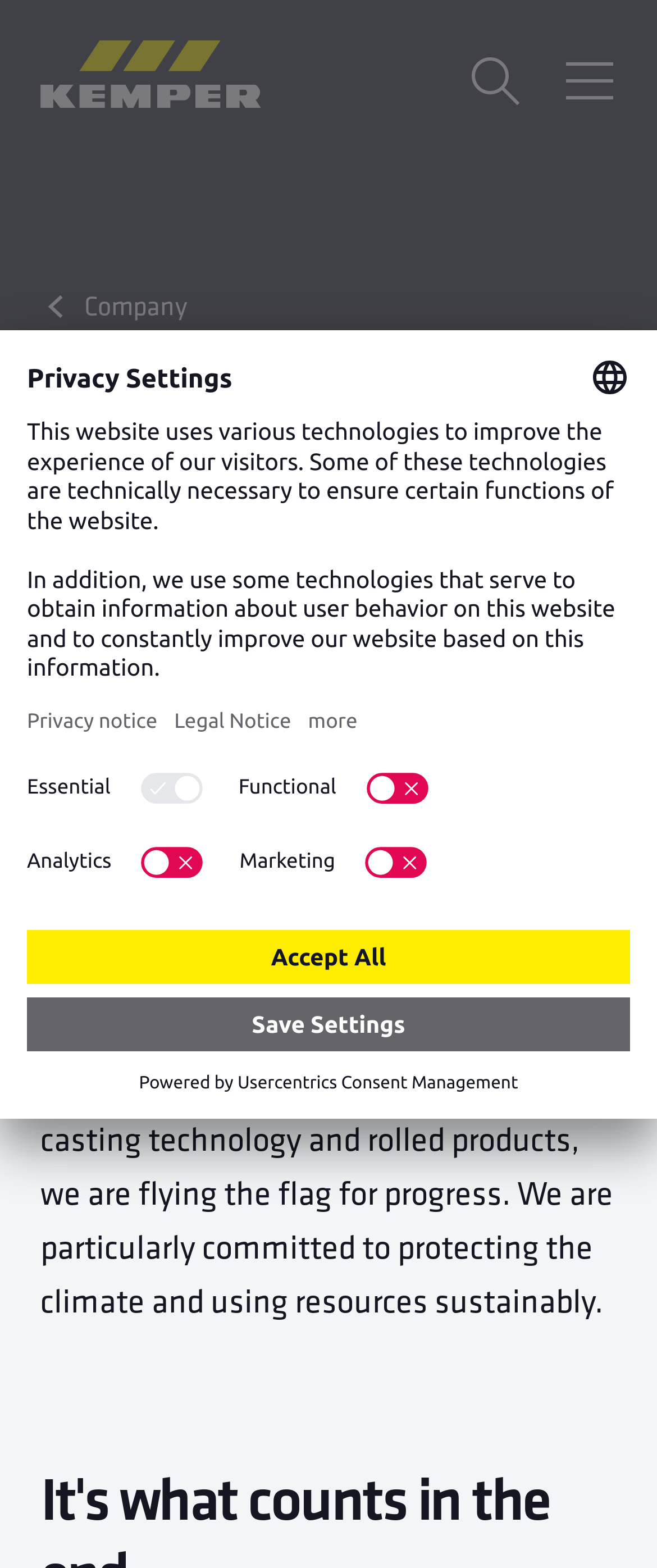Please provide the bounding box coordinate of the region that matches the element description: Usercentrics Consent Management. Coordinates should be in the format (top-left x, top-left y, bottom-right x, bottom-right y) and all values should be between 0 and 1.

[0.361, 0.683, 0.789, 0.696]